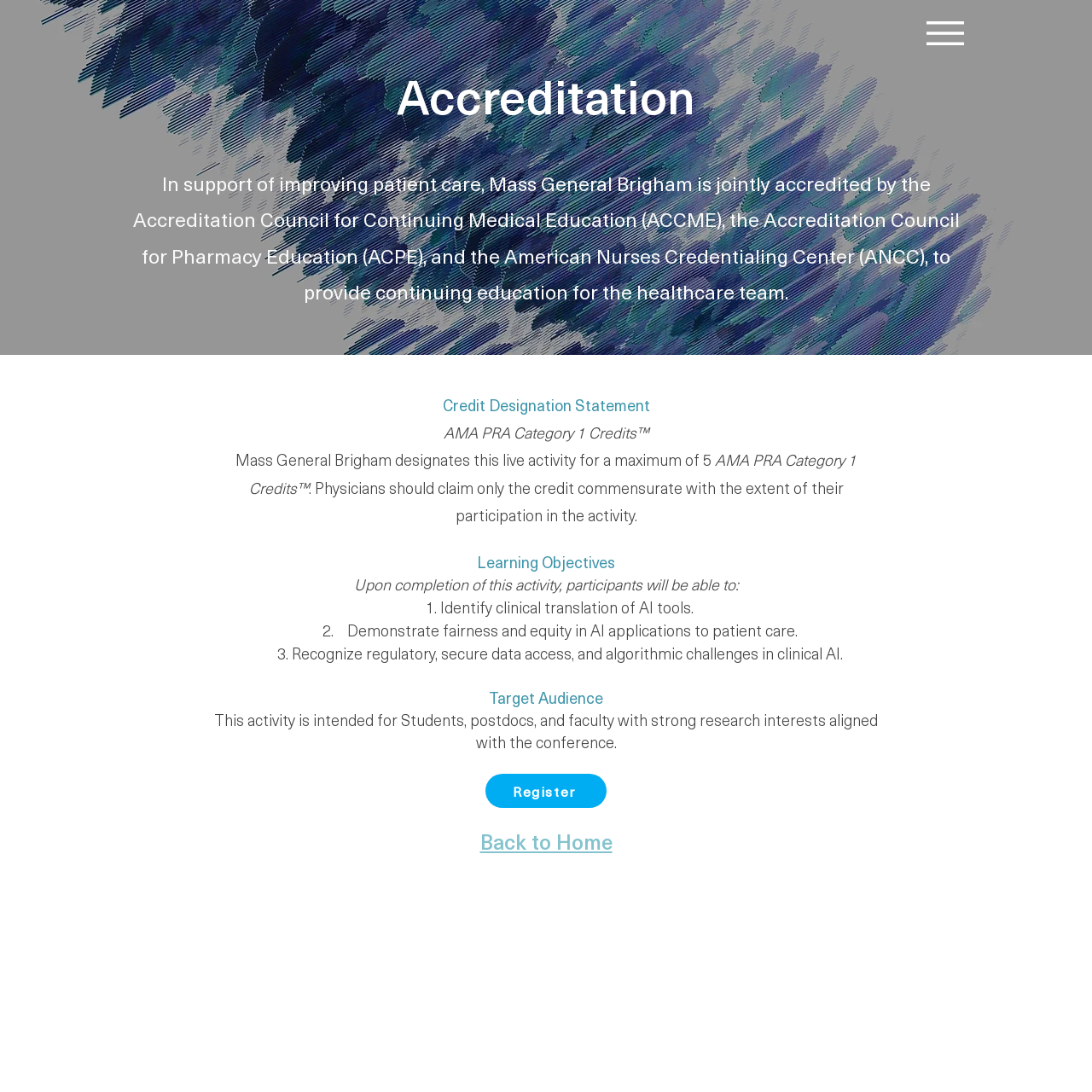Based on the provided description, "Register", find the bounding box of the corresponding UI element in the screenshot.

[0.445, 0.709, 0.555, 0.74]